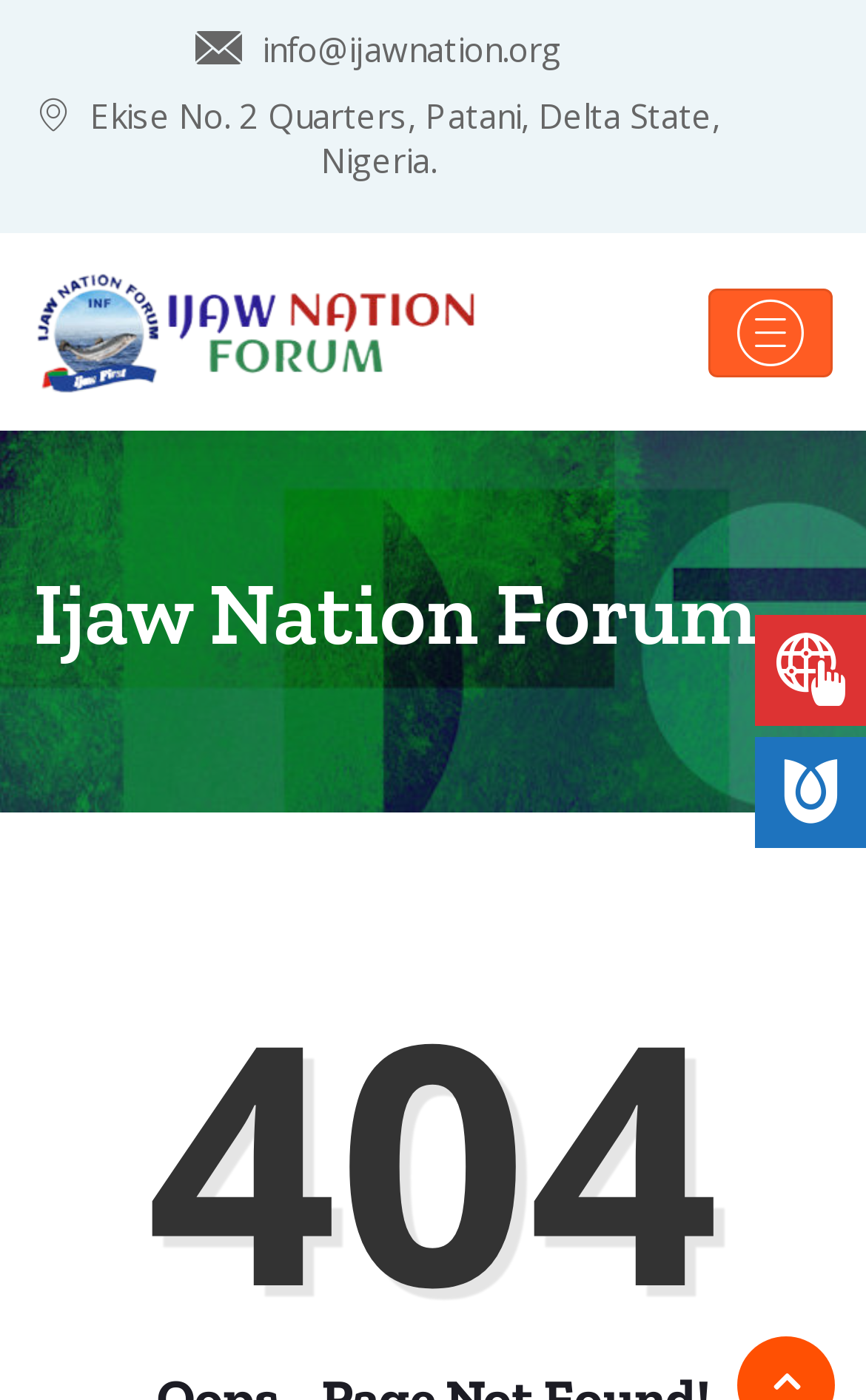Identify the bounding box for the UI element described as: "alt="Ijaw Nation Forum"". The coordinates should be four float numbers between 0 and 1, i.e., [left, top, right, bottom].

[0.038, 0.19, 0.551, 0.284]